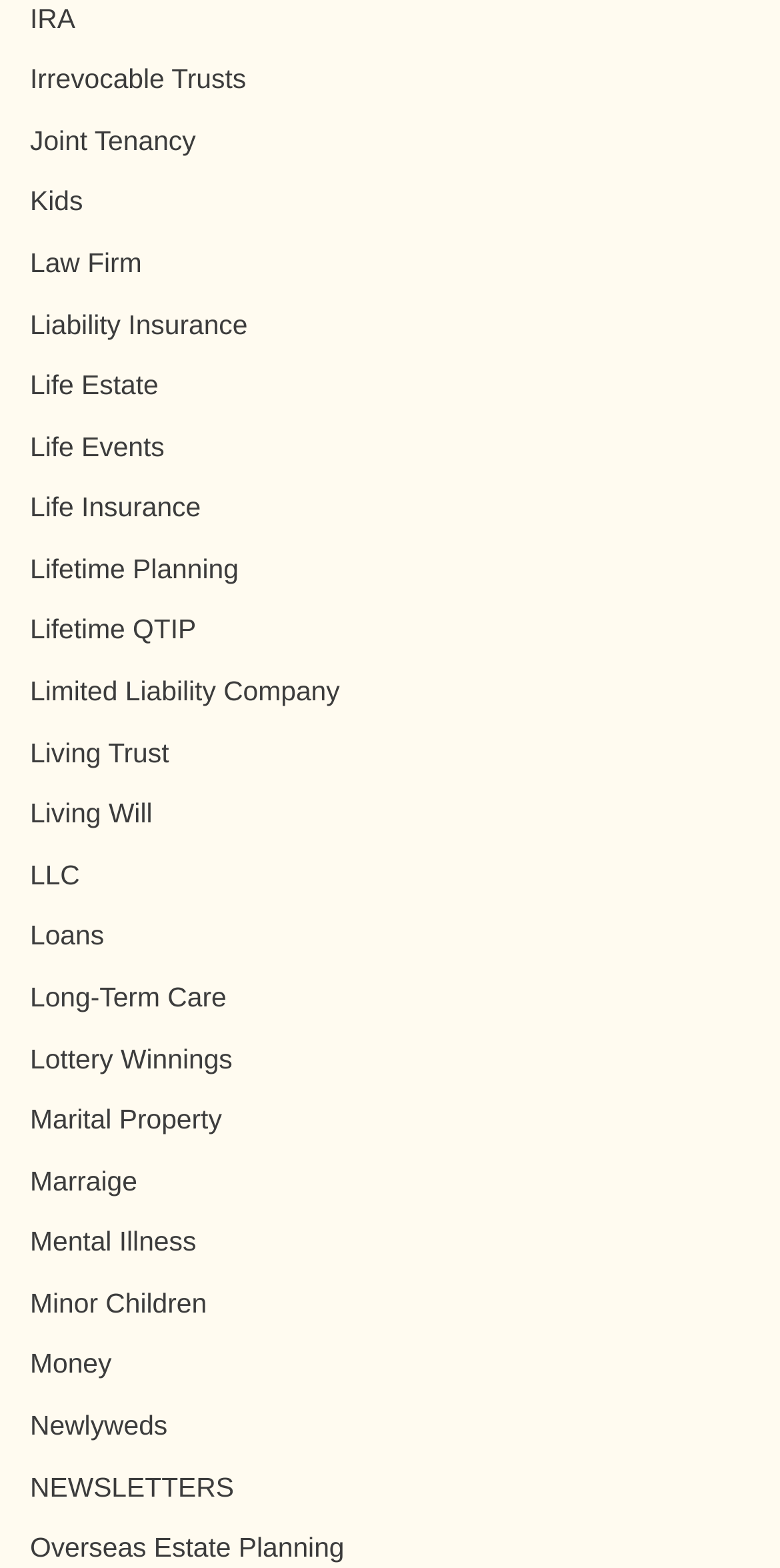From the webpage screenshot, predict the bounding box of the UI element that matches this description: "Newlyweds".

[0.038, 0.9, 0.215, 0.919]